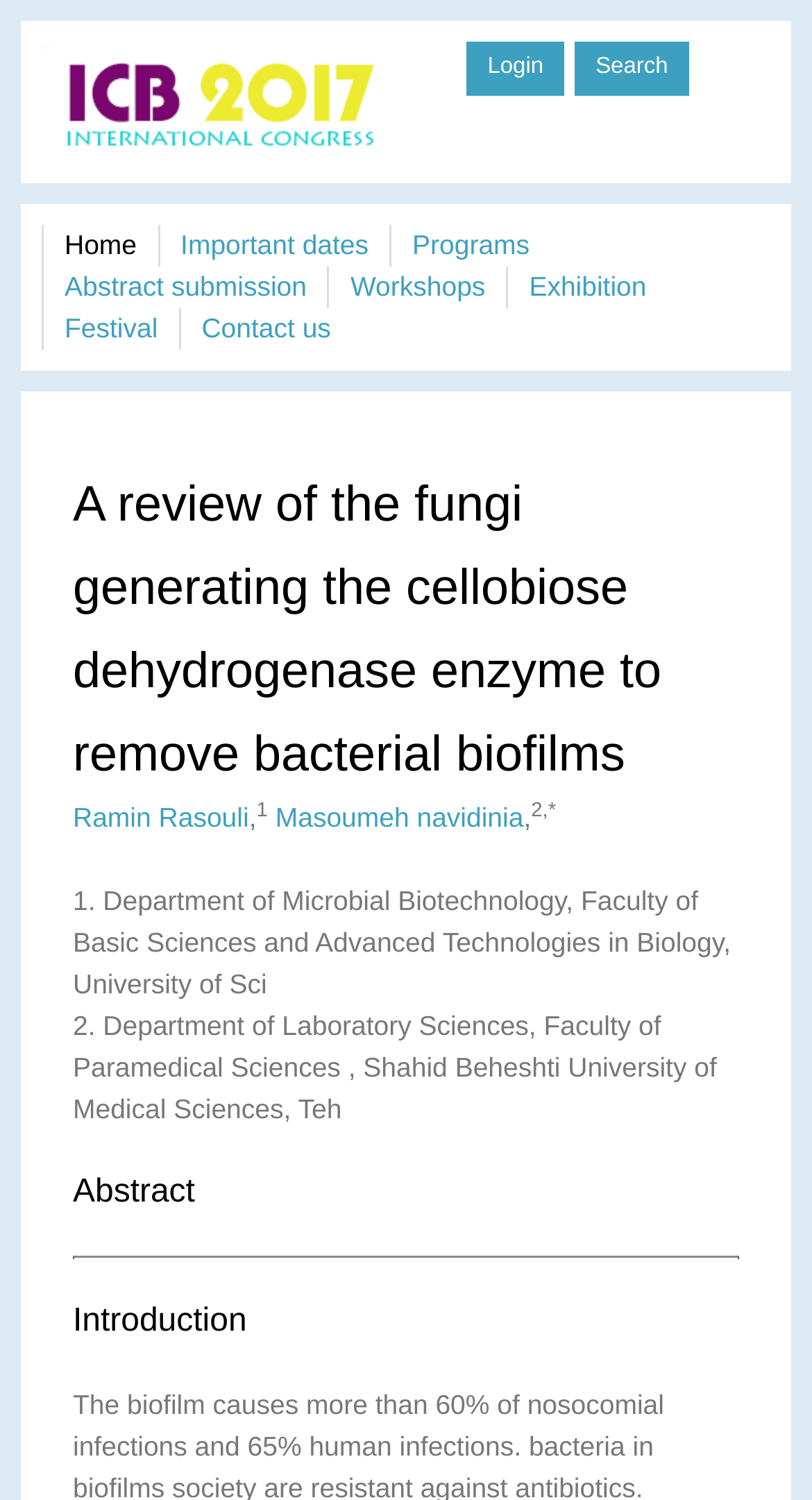Locate the bounding box coordinates of the area to click to fulfill this instruction: "search for something". The bounding box should be presented as four float numbers between 0 and 1, in the order [left, top, right, bottom].

[0.708, 0.028, 0.848, 0.064]